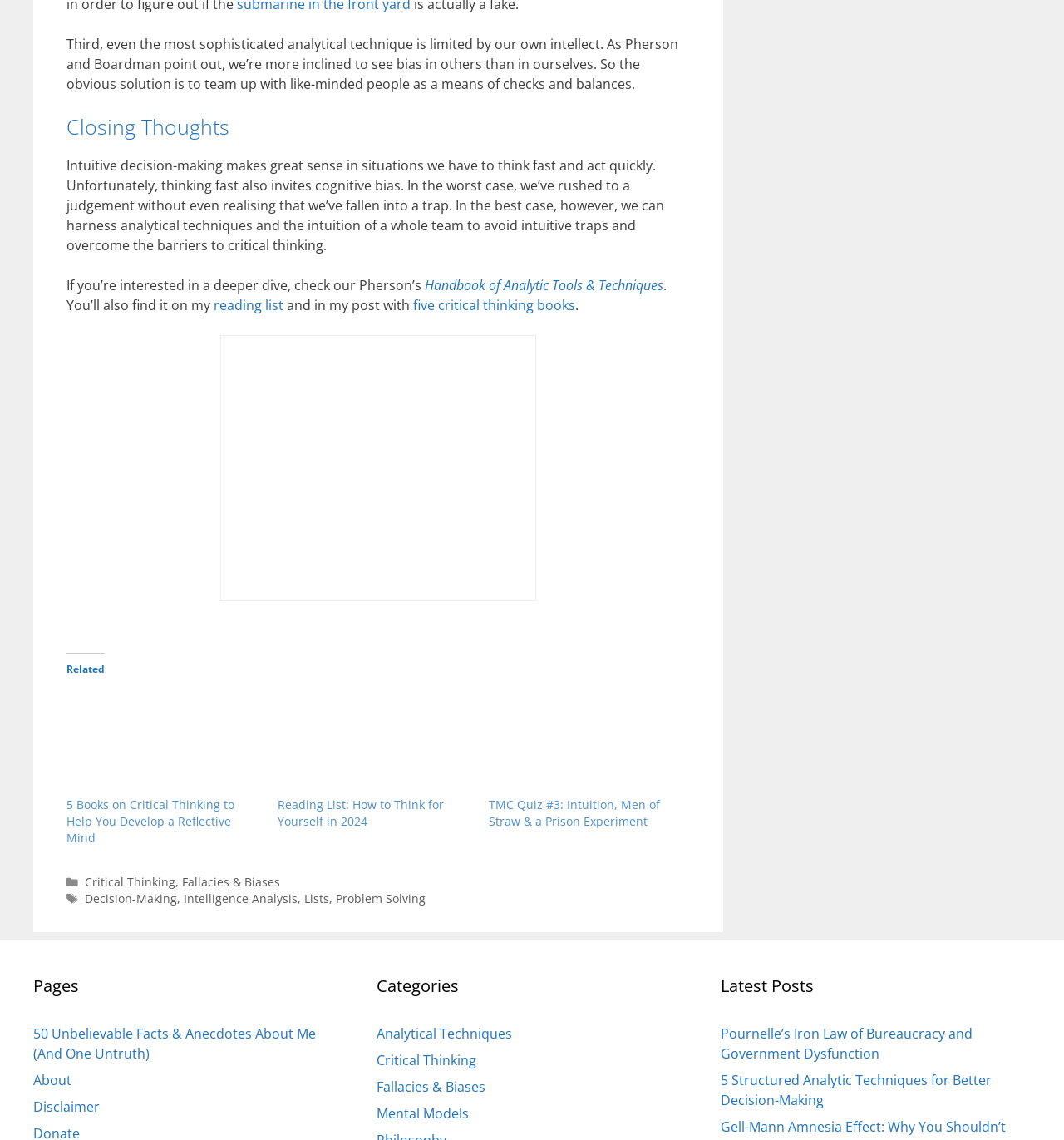Locate the bounding box of the UI element based on this description: "The Mind Collection Newsletter". Provide four float numbers between 0 and 1 as [left, top, right, bottom].

[0.031, 0.625, 0.215, 0.641]